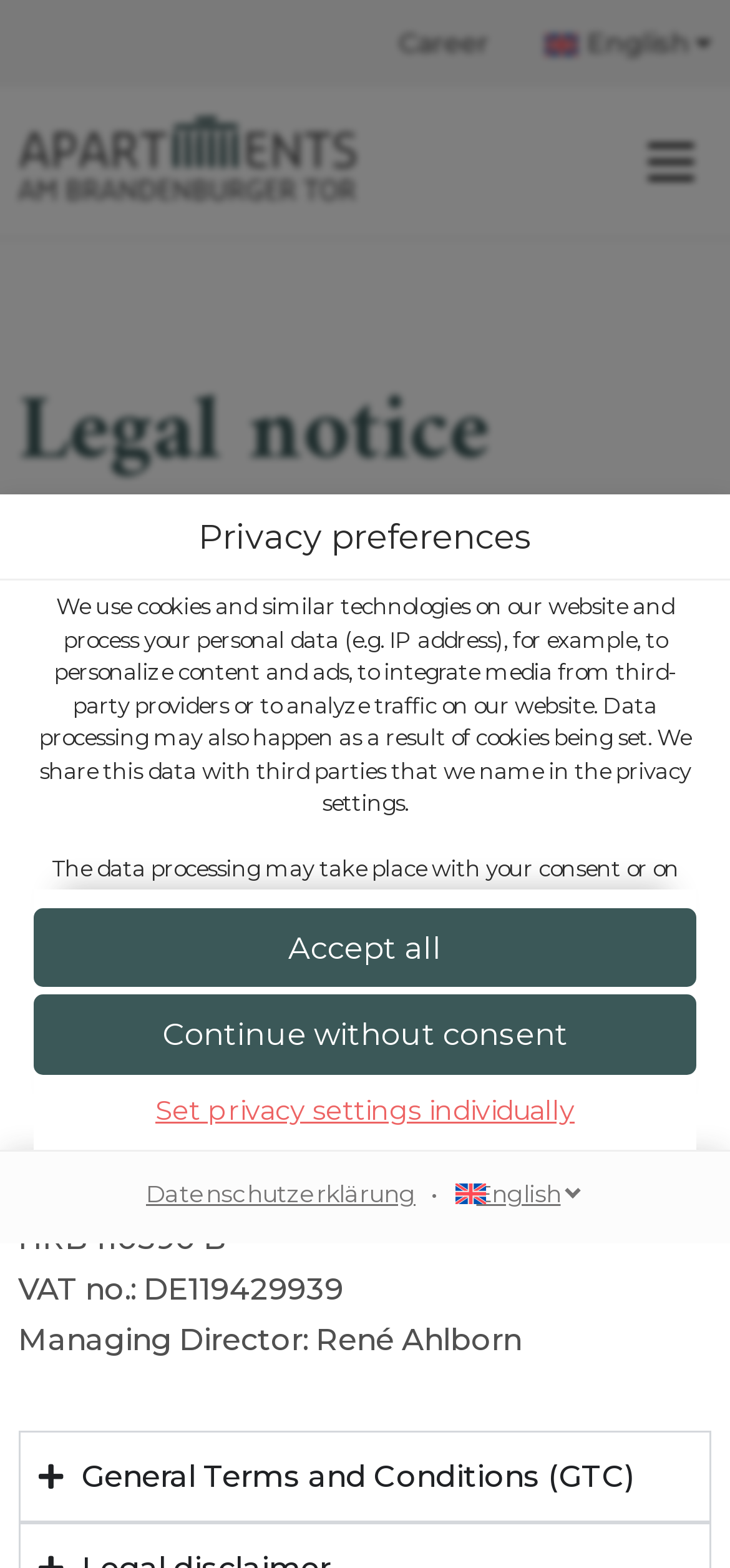Identify the bounding box coordinates of the section to be clicked to complete the task described by the following instruction: "Visit the 'privacy policy' page". The coordinates should be four float numbers between 0 and 1, formatted as [left, top, right, bottom].

[0.458, 0.63, 0.921, 0.668]